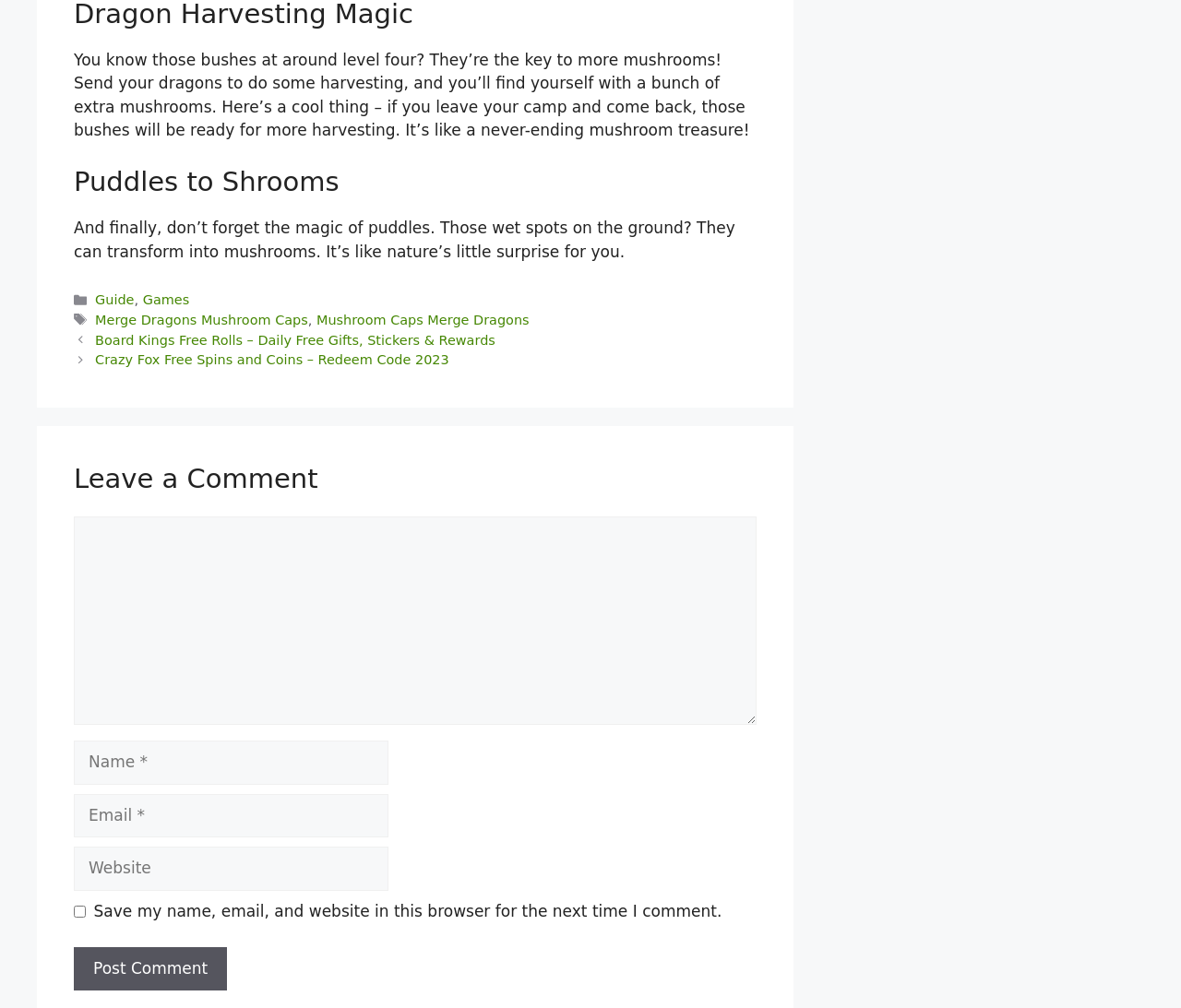Please find the bounding box coordinates for the clickable element needed to perform this instruction: "Click the 'Post Comment' button".

[0.062, 0.939, 0.192, 0.983]